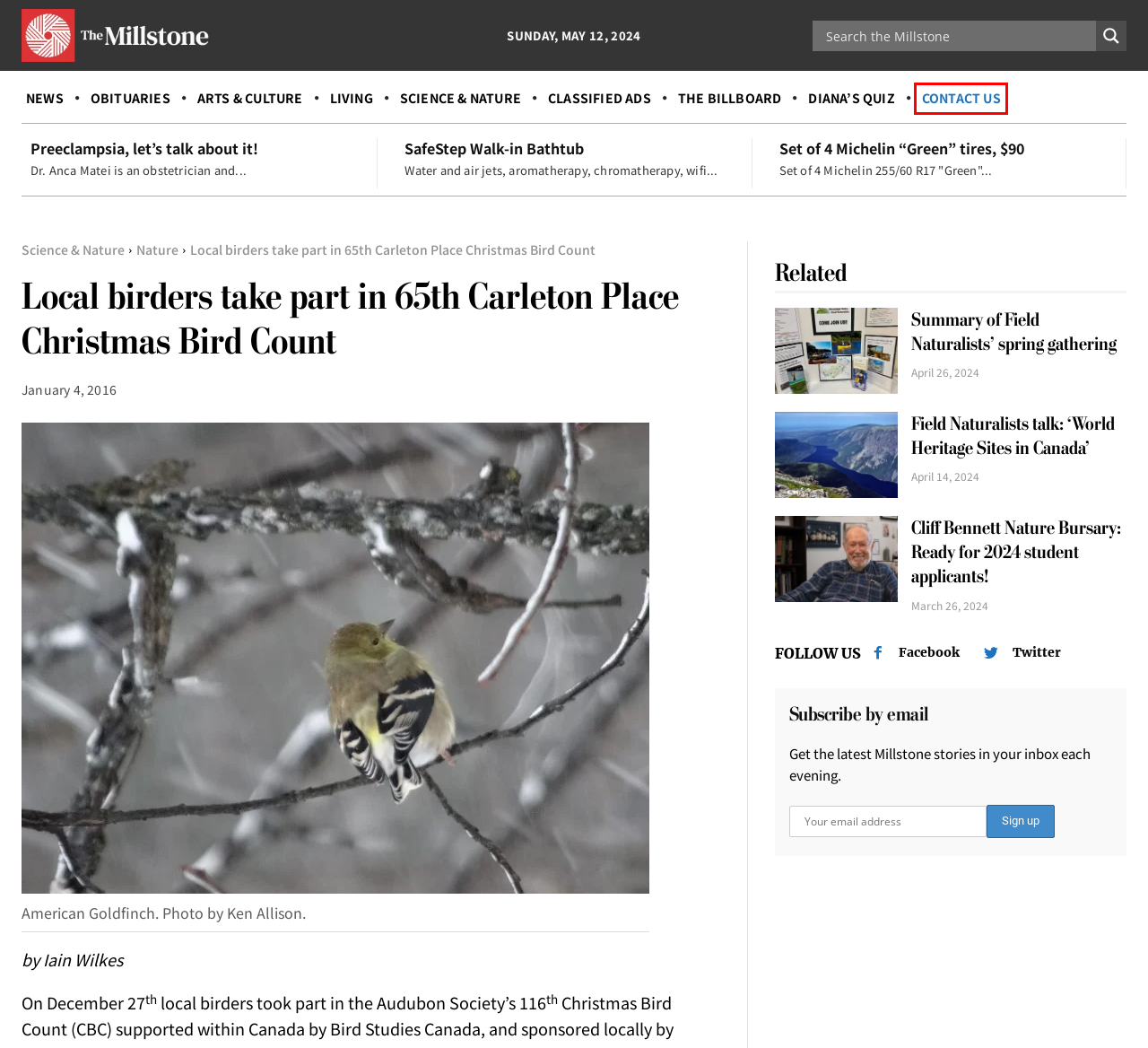You have a screenshot of a webpage with a red bounding box around an element. Choose the best matching webpage description that would appear after clicking the highlighted element. Here are the candidates:
A. Arts & Culture | The Millstone
B. SafeStep Walk-in Bathtub | The Millstone
C. Nature | The Millstone
D. About the Millstone | The Millstone
E. Living | The Millstone
F. Cliff Bennett Nature Bursary: Ready for 2024 student applicants! | The Millstone
G. Set of 4 Michelin “Green” tires, $90 | The Millstone
H. Diana’s Quiz | The Millstone

D